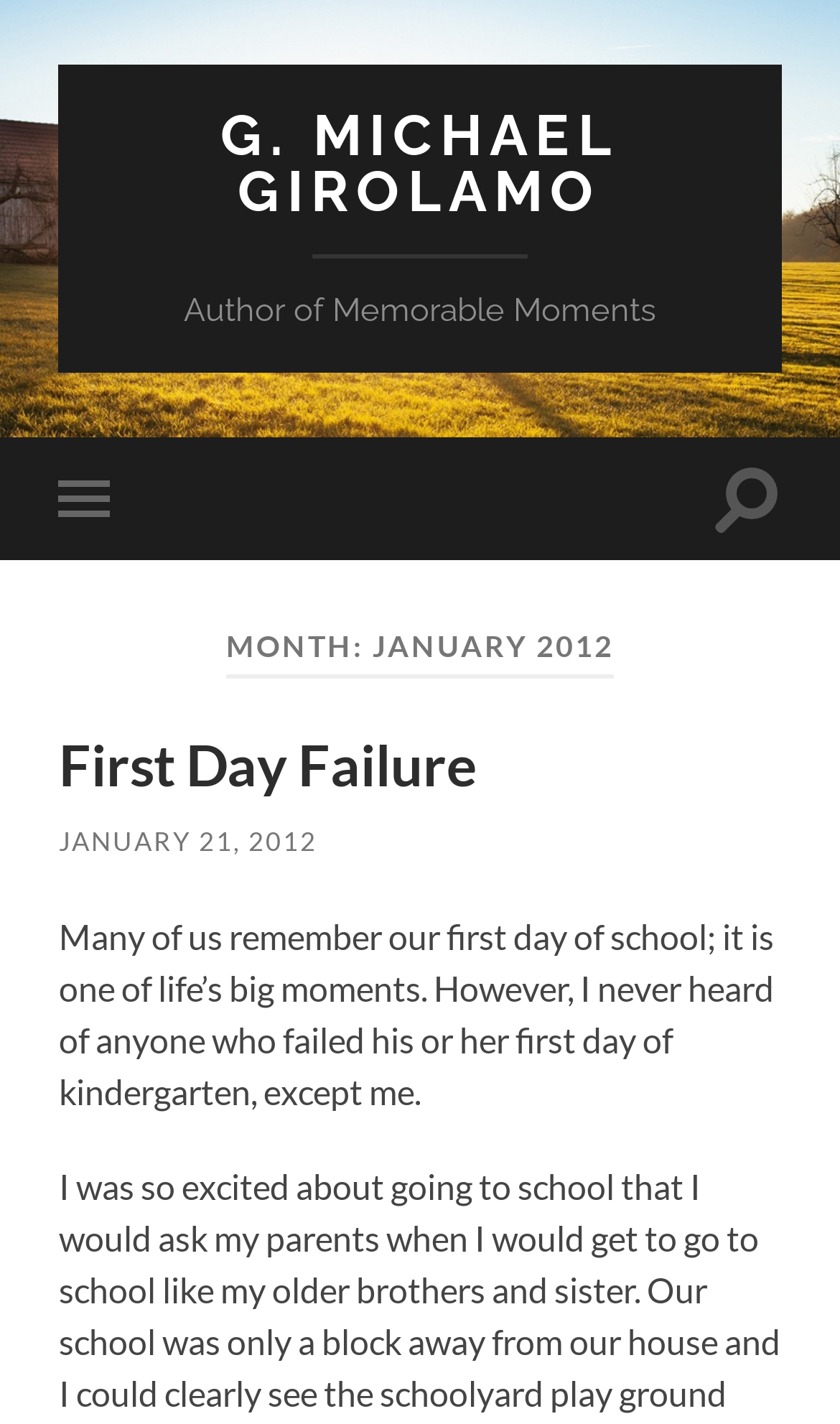Determine the bounding box coordinates of the UI element described by: "G. Michael Girolamo".

[0.263, 0.071, 0.737, 0.158]